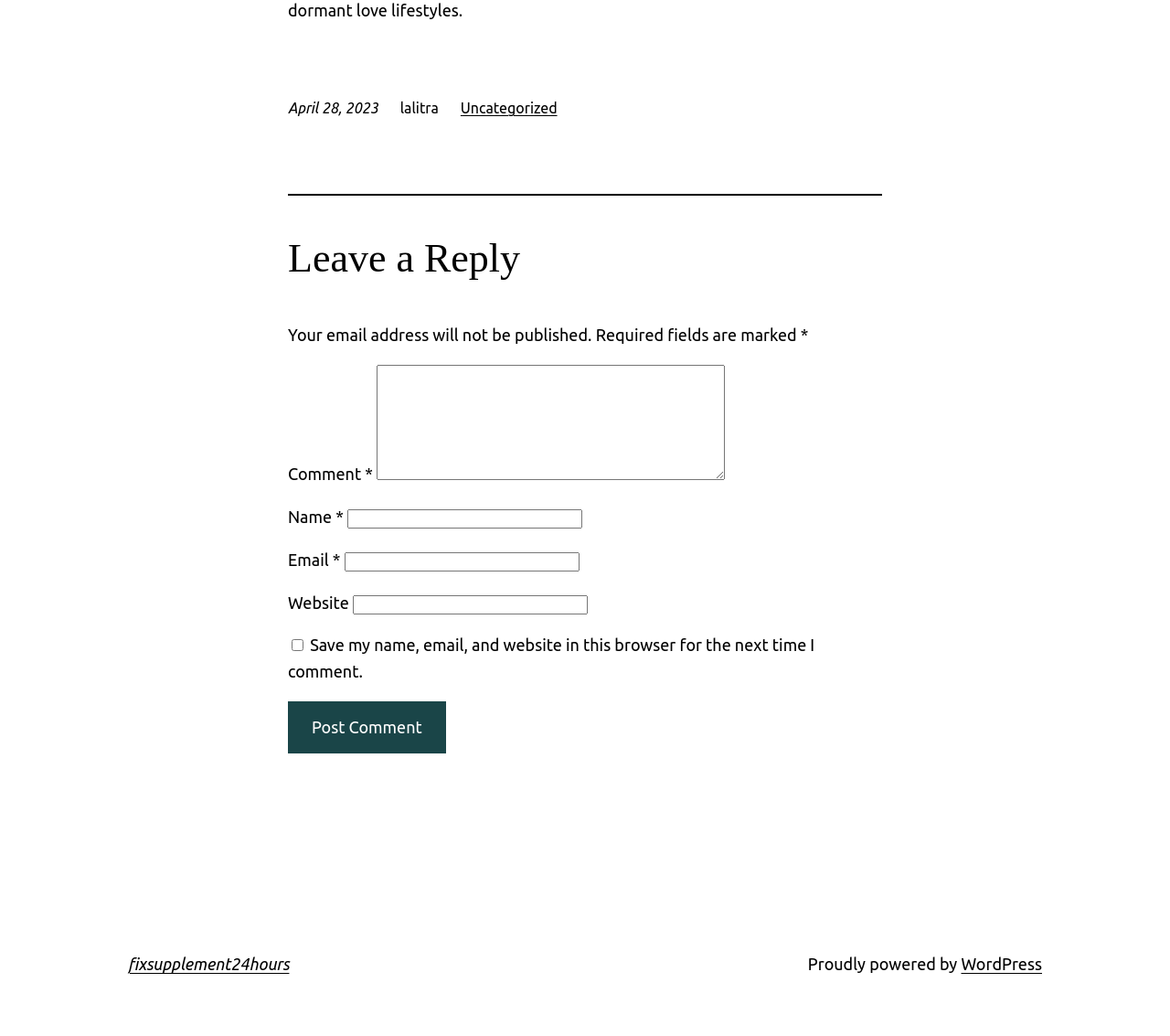Please locate the bounding box coordinates of the element's region that needs to be clicked to follow the instruction: "Visit the Uncategorized page". The bounding box coordinates should be provided as four float numbers between 0 and 1, i.e., [left, top, right, bottom].

[0.394, 0.096, 0.476, 0.112]